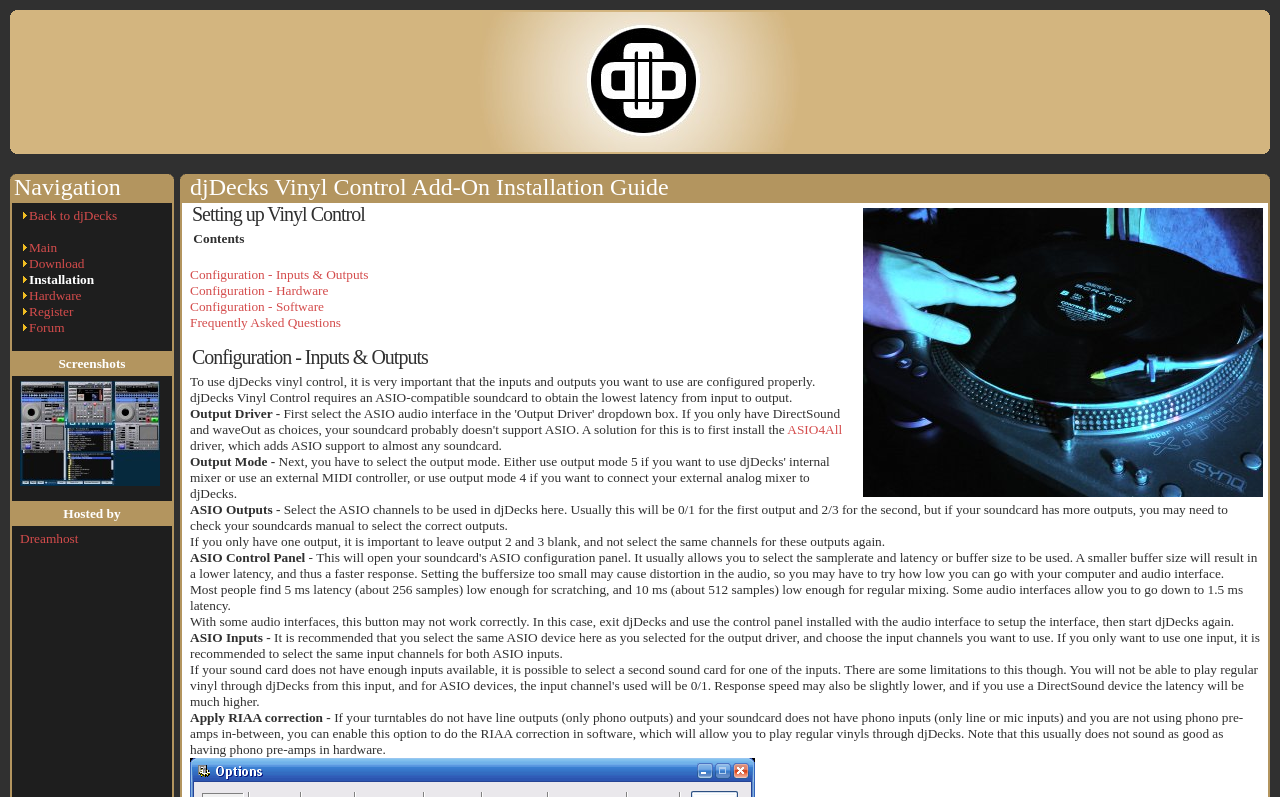Provide an in-depth caption for the contents of the webpage.

The webpage is about djDecks Vinyl Control, a software for DJs. At the top, there is an image with the text "djDecks, the ultimate dj software". Below this image, there is a navigation section with links to "Back to djDecks", "Main", "Download", "Installation", "Hardware", "Register", and "Forum".

On the left side, there is a table of contents with headings and links to different sections of the page, including "Setting up Vinyl Control", "Configuration - Inputs & Outputs", "Configuration - Hardware", "Configuration - Software", and "Frequently Asked Questions".

The main content of the page is divided into several sections. The first section is about setting up Vinyl Control, which includes an image of Vinyl Control. The second section is about configuration, which includes several subheadings and paragraphs of text explaining how to configure the software for inputs and outputs, hardware, and software. There are also links to external resources, such as ASIO4All.

The configuration section is further divided into subsections, including "Output Driver", "Output Mode", "ASIO Outputs", "ASIO Control Panel", "ASIO Inputs", and "Apply RIAA correction". Each subsection includes detailed explanations and instructions on how to configure the software.

At the bottom of the page, there is a section with the text "Hosted by" and a link to "Dreamhost".